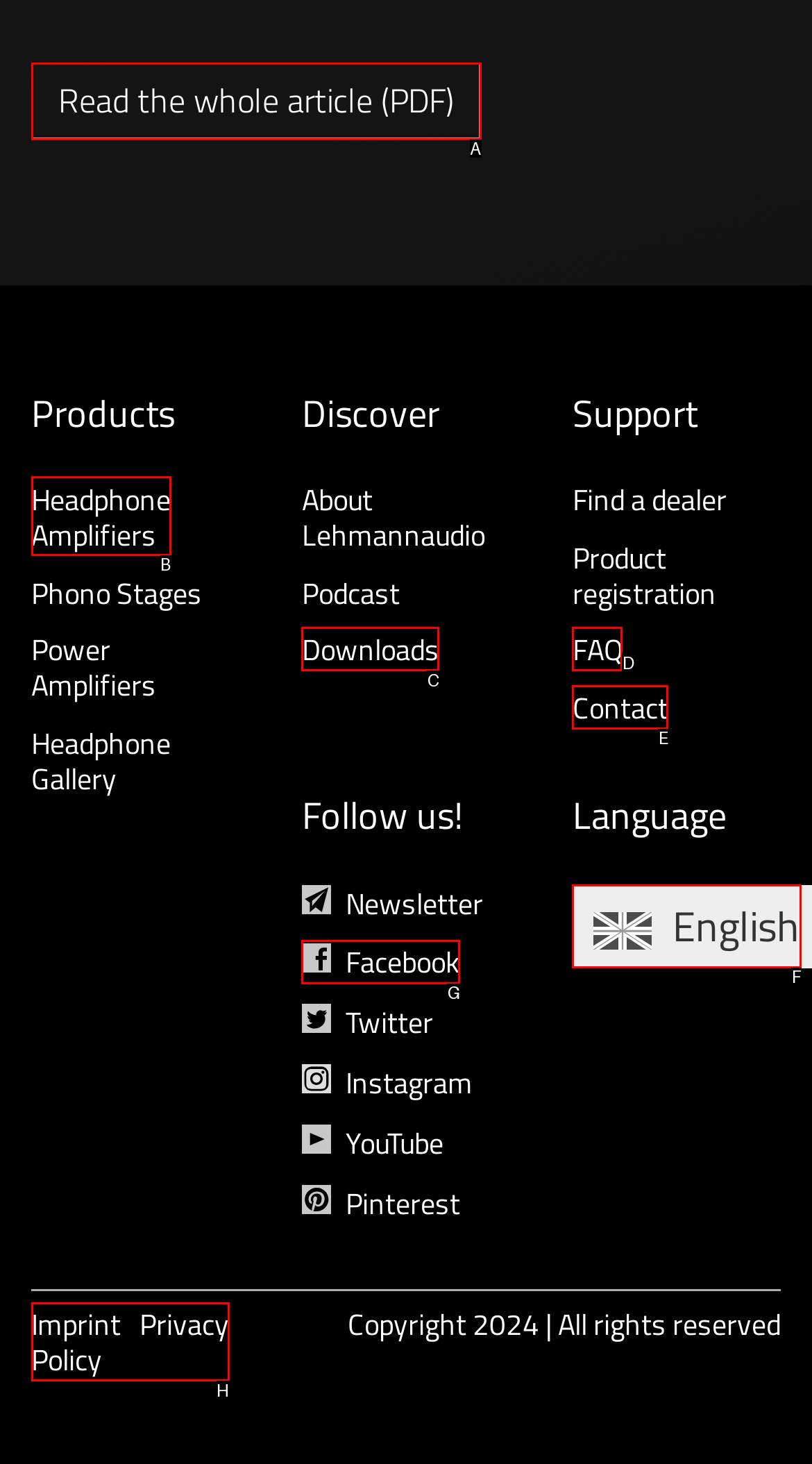Choose the option that best matches the element: Read the whole article (PDF)
Respond with the letter of the correct option.

A